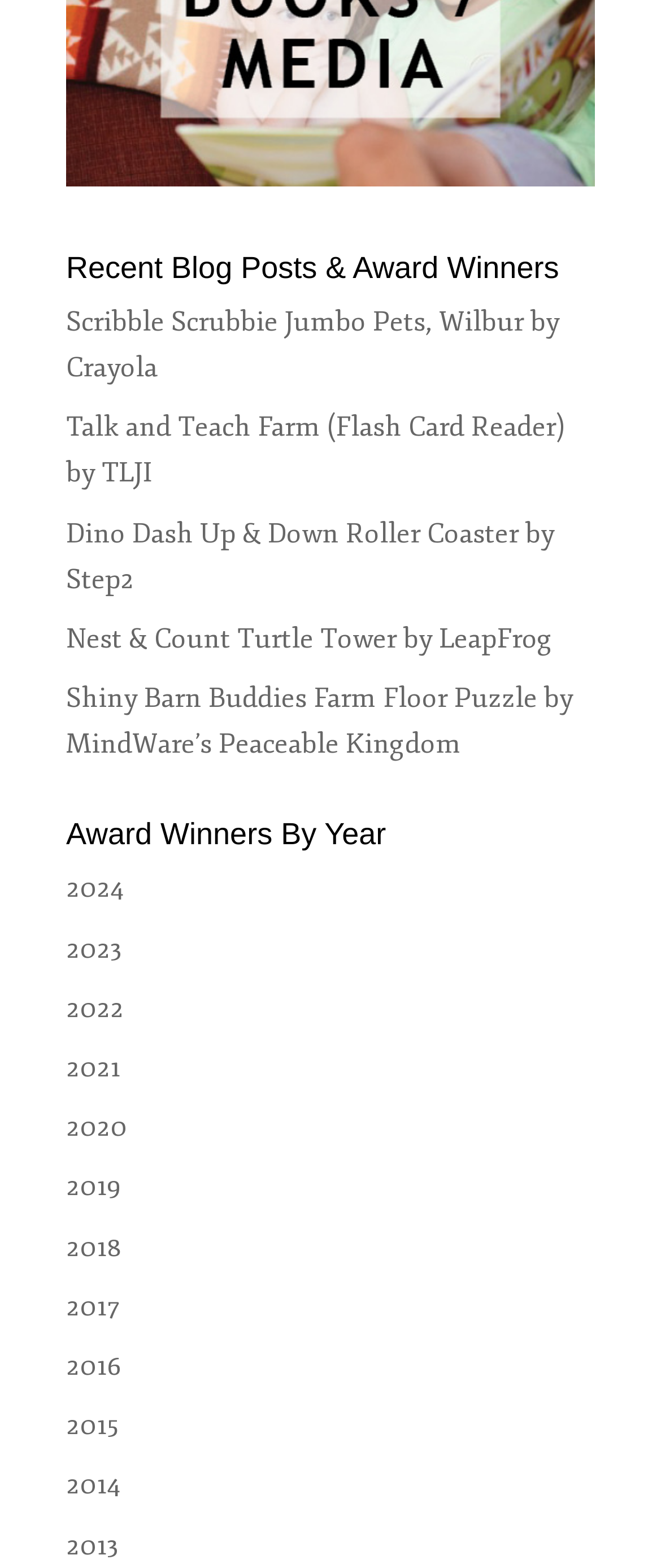Please identify the bounding box coordinates of the clickable area that will fulfill the following instruction: "view recent blog posts". The coordinates should be in the format of four float numbers between 0 and 1, i.e., [left, top, right, bottom].

[0.1, 0.161, 0.9, 0.191]